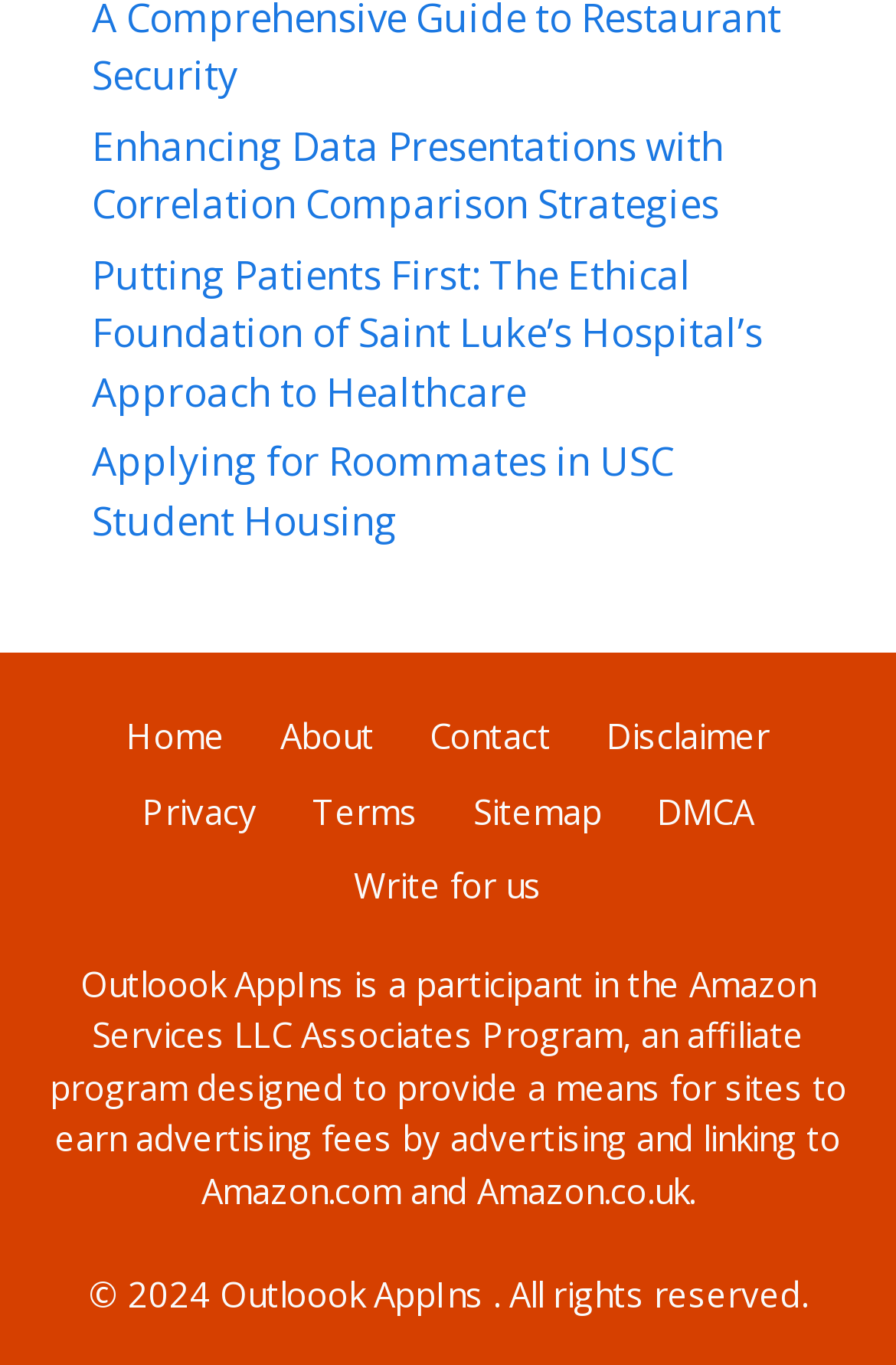Find the bounding box coordinates of the clickable area required to complete the following action: "Open navigation menu".

None